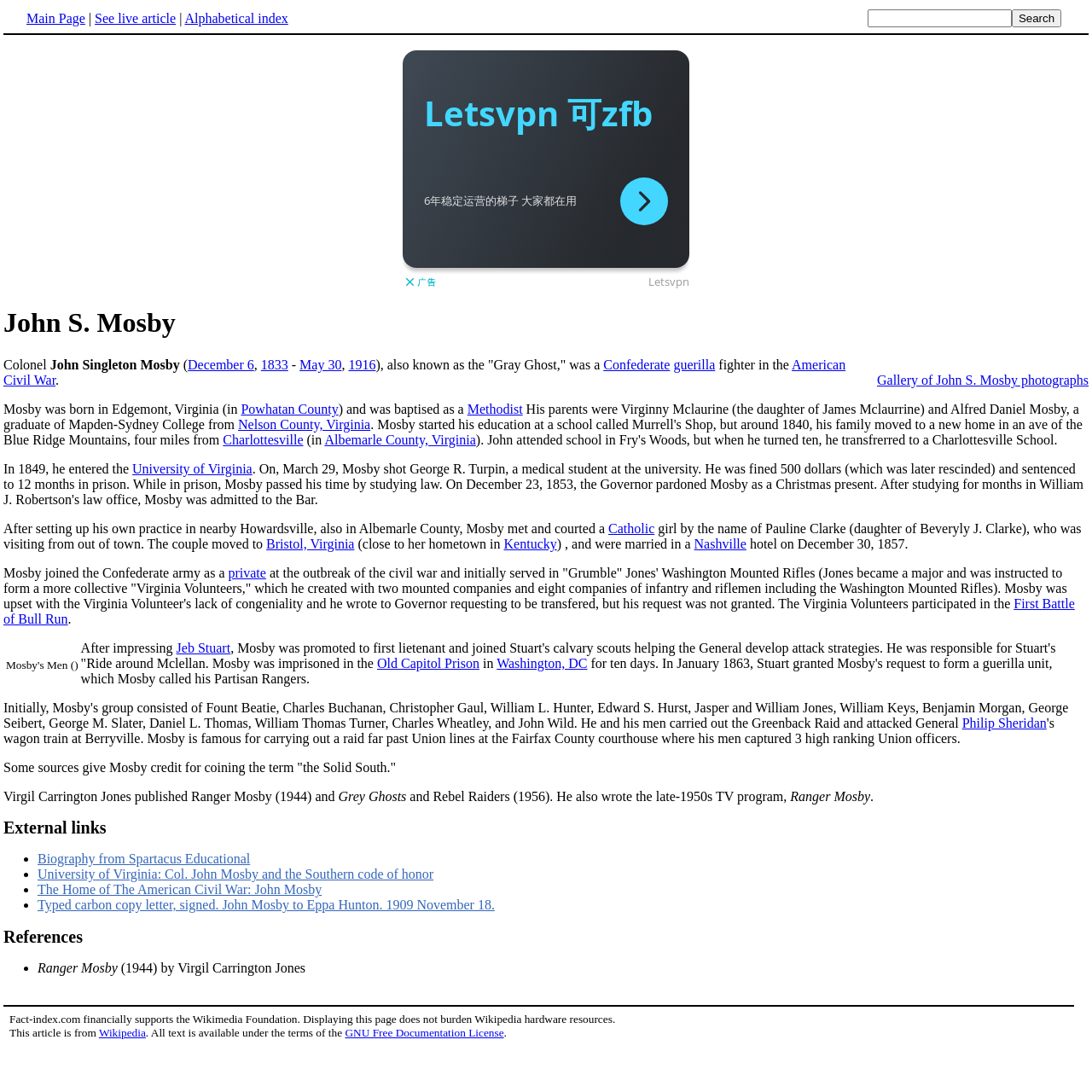Where was John S. Mosby born?
Look at the image and respond with a one-word or short phrase answer.

Edgemont, Virginia